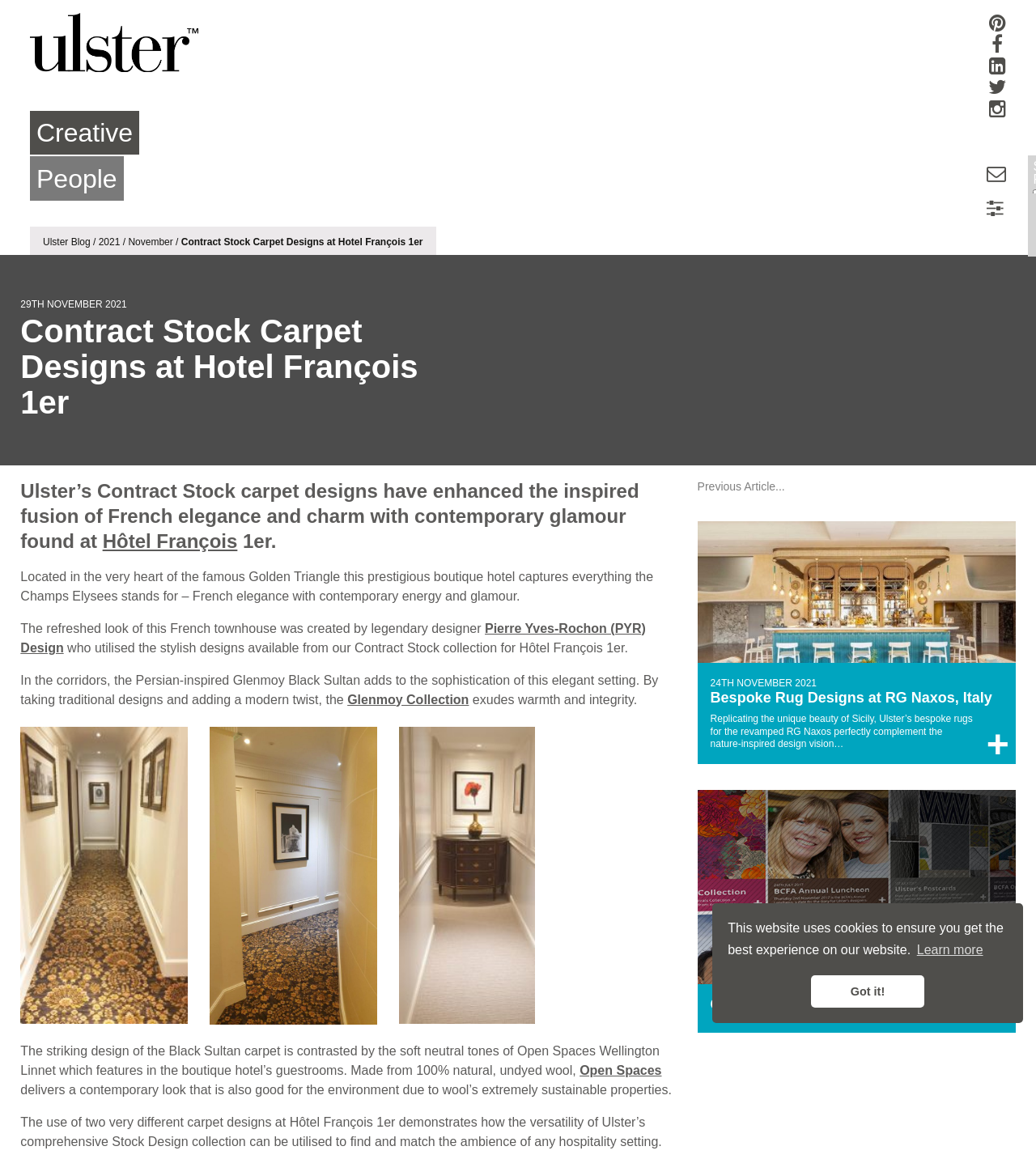Provide a single word or phrase to answer the given question: 
What is the name of the designer who created the refreshed look of the hotel?

Pierre Yves-Rochon